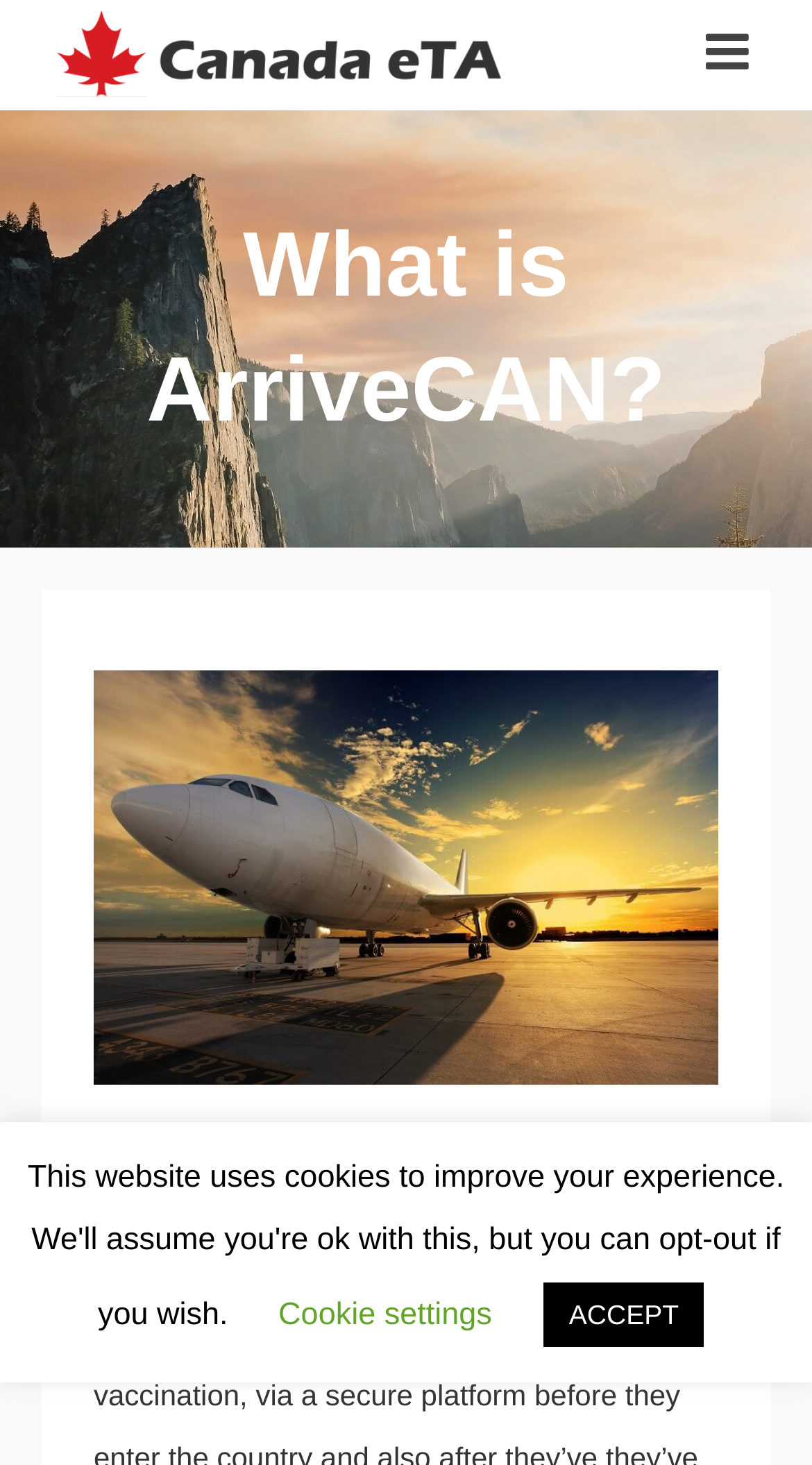Extract the bounding box coordinates for the UI element described as: "ACCEPT".

[0.67, 0.875, 0.867, 0.919]